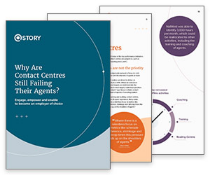Elaborate on the various elements present in the image.

The image showcases the cover of a white paper titled "Why Are Contact Centres Still Failing Their Agents?" This document explores the engagement and strategies necessary for contact centres to transform into preferred employers for their agents. The design features a blend of colors and shapes that suggests a professional and modern appeal, with an emphasis on visual clarity. The title is prominent, signaling a focus on a critical issue within the contact centre industry, while the accompanying pages hint at further insights and data crucial for understanding and improving agent experience. This resource is part of a series aimed at providing in-depth analysis and actionable solutions for enhancing employee satisfaction in contact centres.